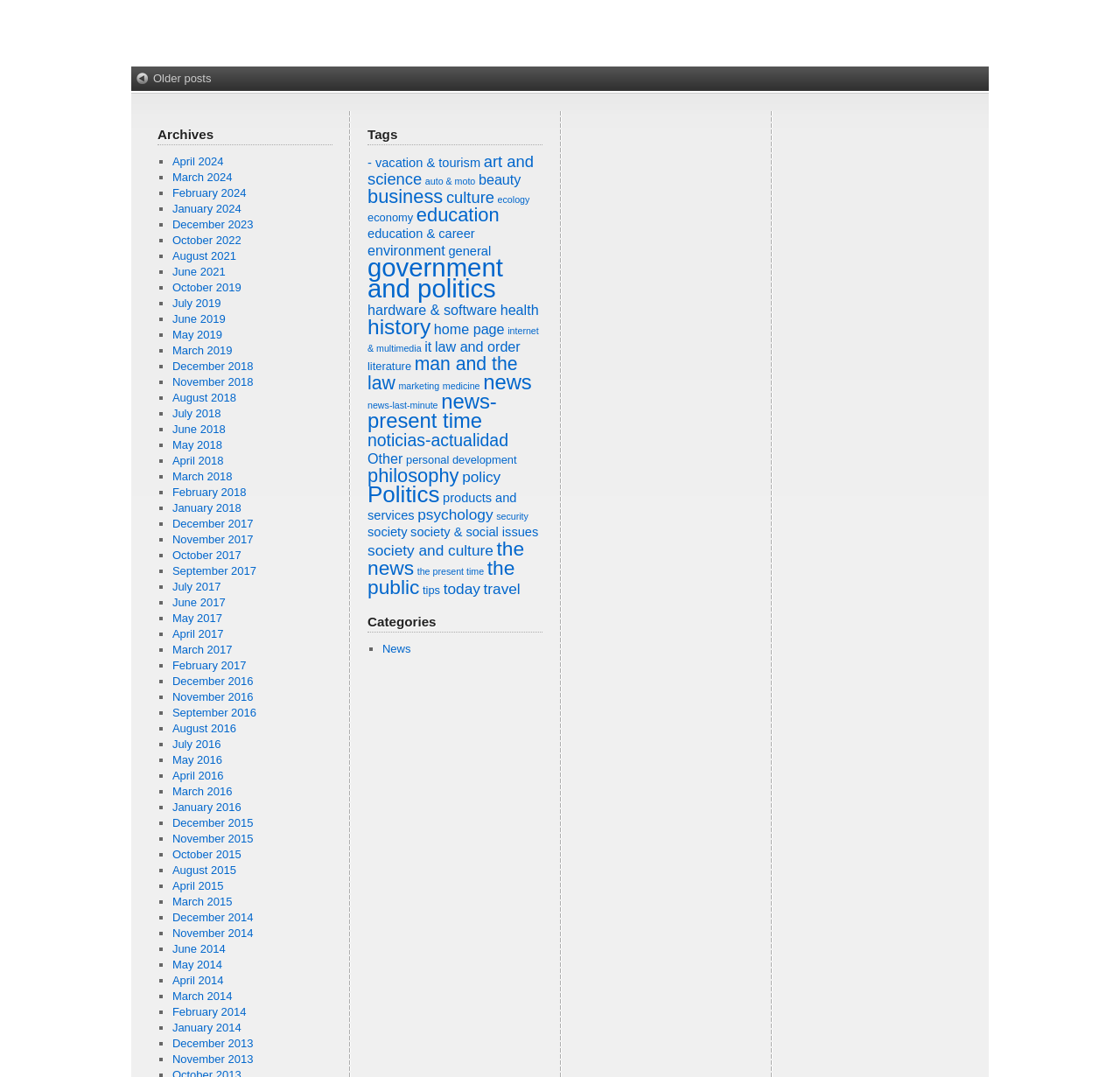Identify the bounding box coordinates of the region that needs to be clicked to carry out this instruction: "Browse archives for 'May 2019'". Provide these coordinates as four float numbers ranging from 0 to 1, i.e., [left, top, right, bottom].

[0.154, 0.304, 0.198, 0.316]